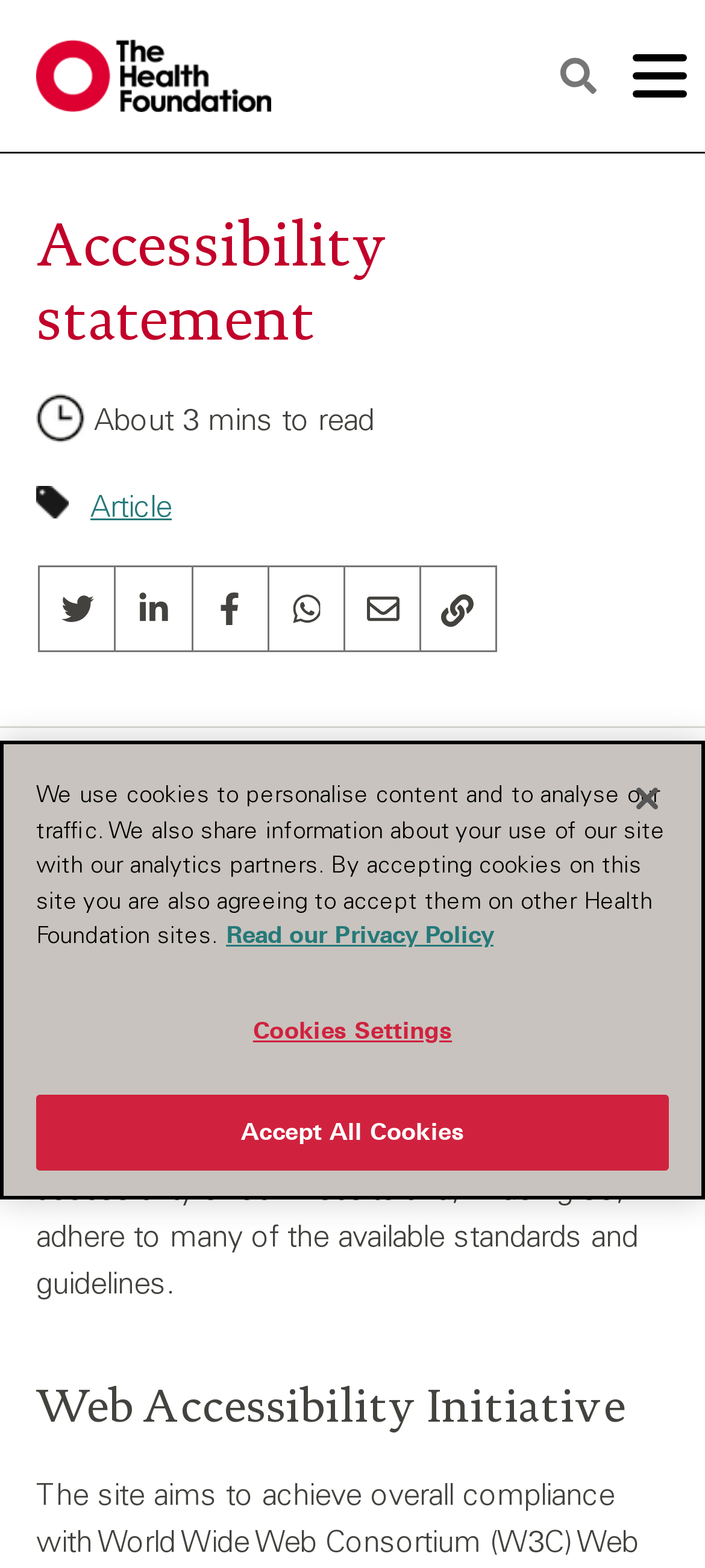From the webpage screenshot, predict the bounding box coordinates (top-left x, top-left y, bottom-right x, bottom-right y) for the UI element described here: Tutorials

None